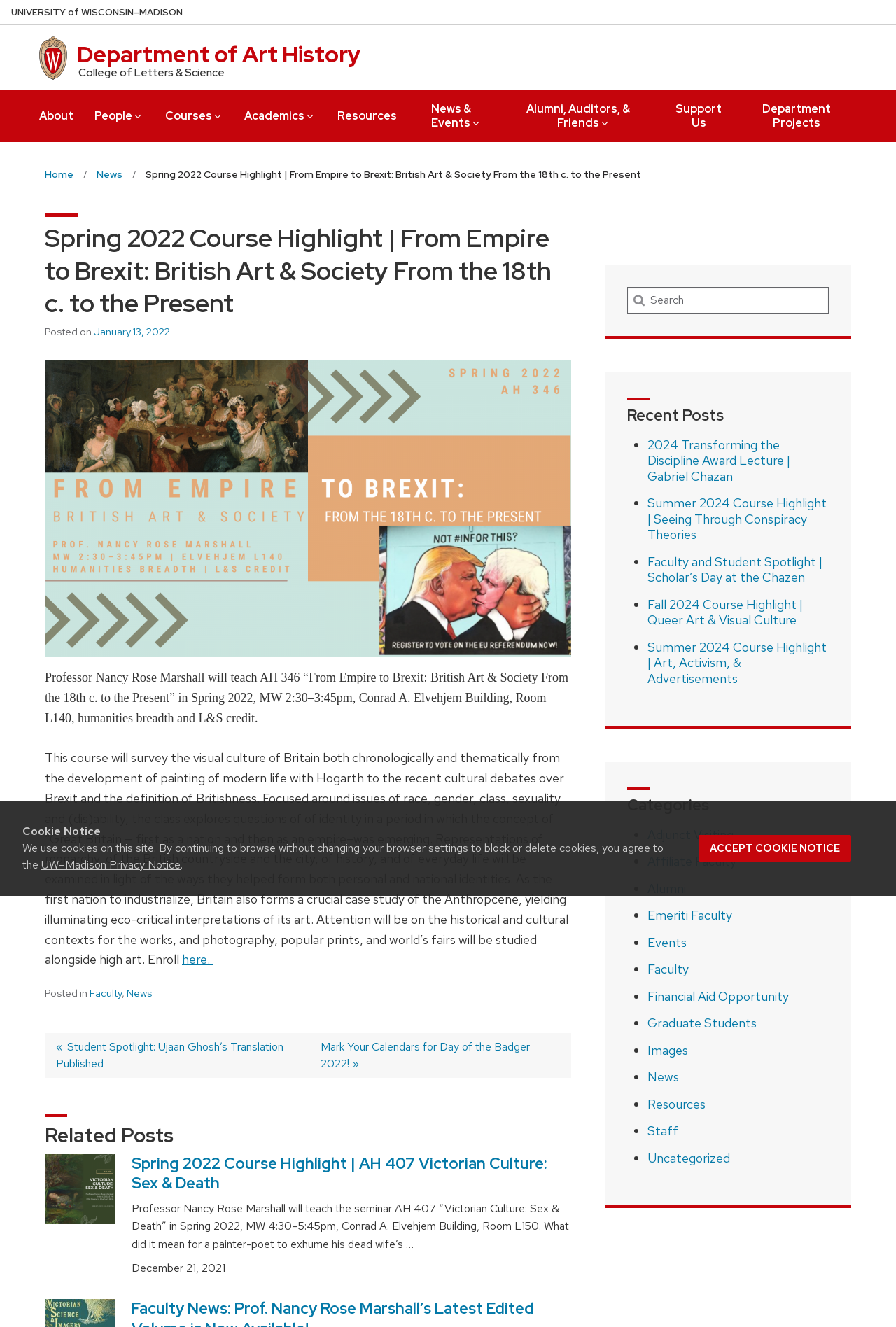Answer the following in one word or a short phrase: 
What is the name of the department?

Department of Art History